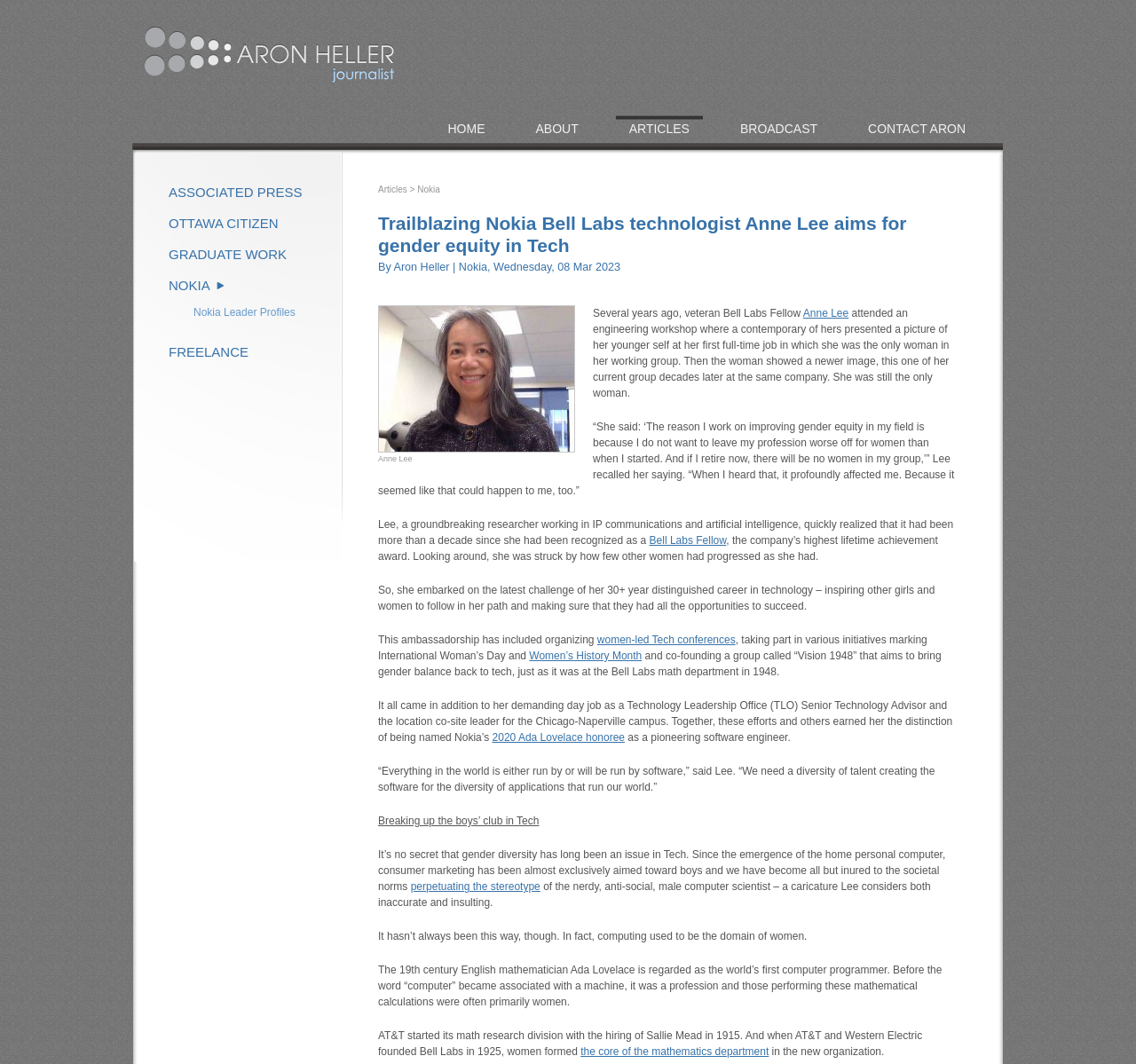Please specify the bounding box coordinates of the clickable section necessary to execute the following command: "Check out 'Articles'".

[0.333, 0.173, 0.361, 0.183]